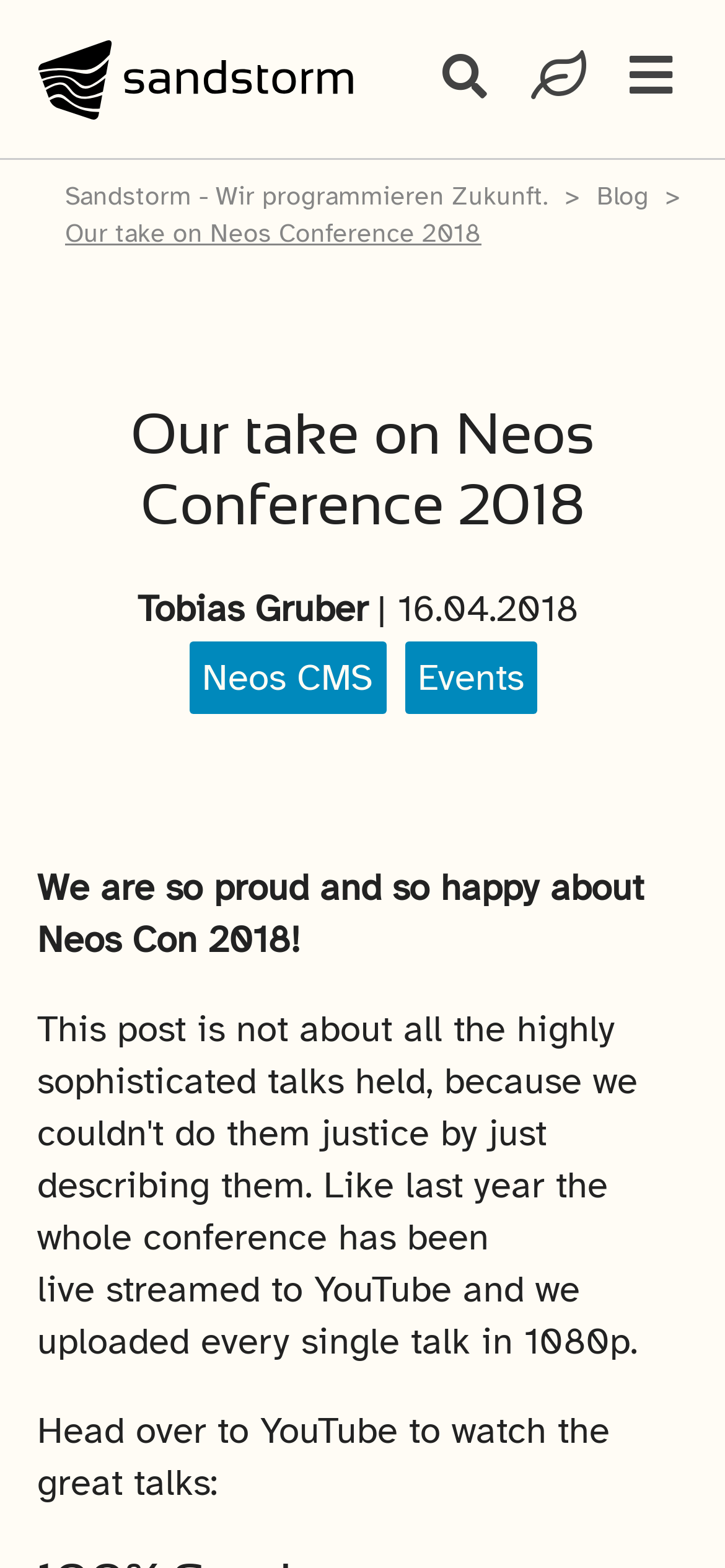Can you pinpoint the bounding box coordinates for the clickable element required for this instruction: "Check out Invincible series"? The coordinates should be four float numbers between 0 and 1, i.e., [left, top, right, bottom].

None